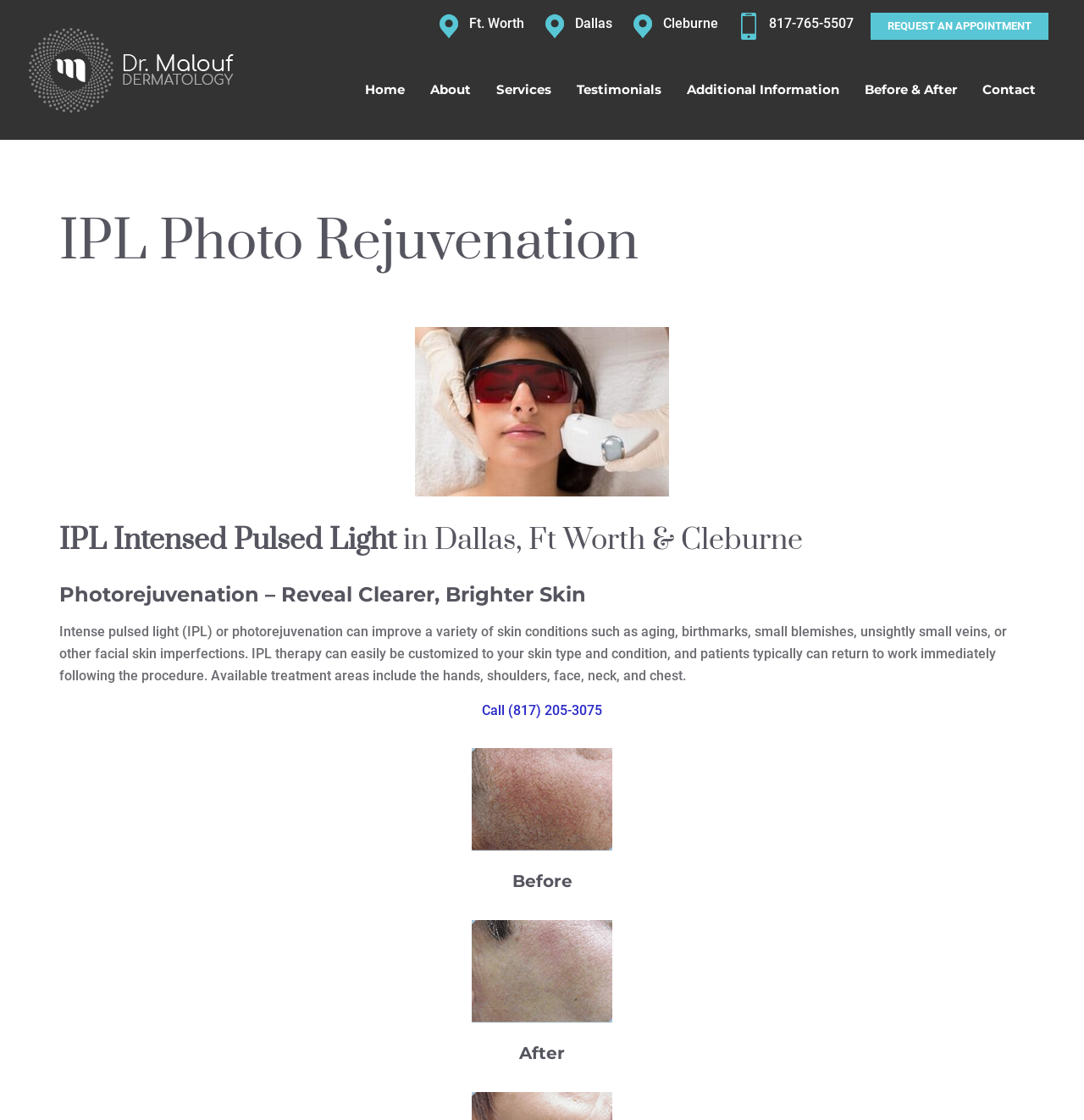What services are provided by Dr. Malouf Dermatology?
Using the information from the image, answer the question thoroughly.

Based on the webpage, Dr. Malouf Dermatology provides Cosmetic & General Dermatology services, which is mentioned in the meta description and also implied by the various services listed on the webpage, such as IPL Photo Rejuvenation.